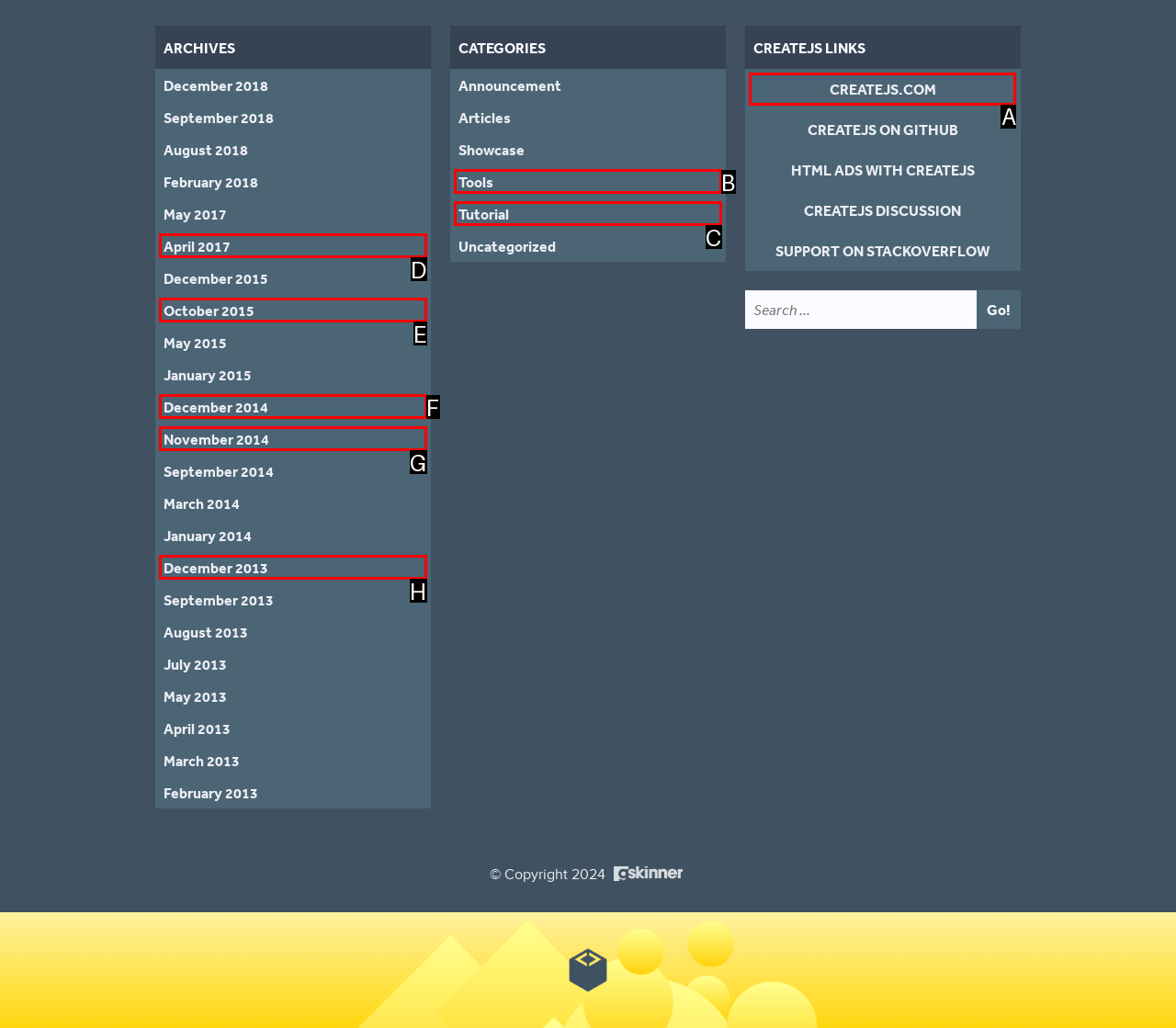For the task "Follow by Email", which option's letter should you click? Answer with the letter only.

None